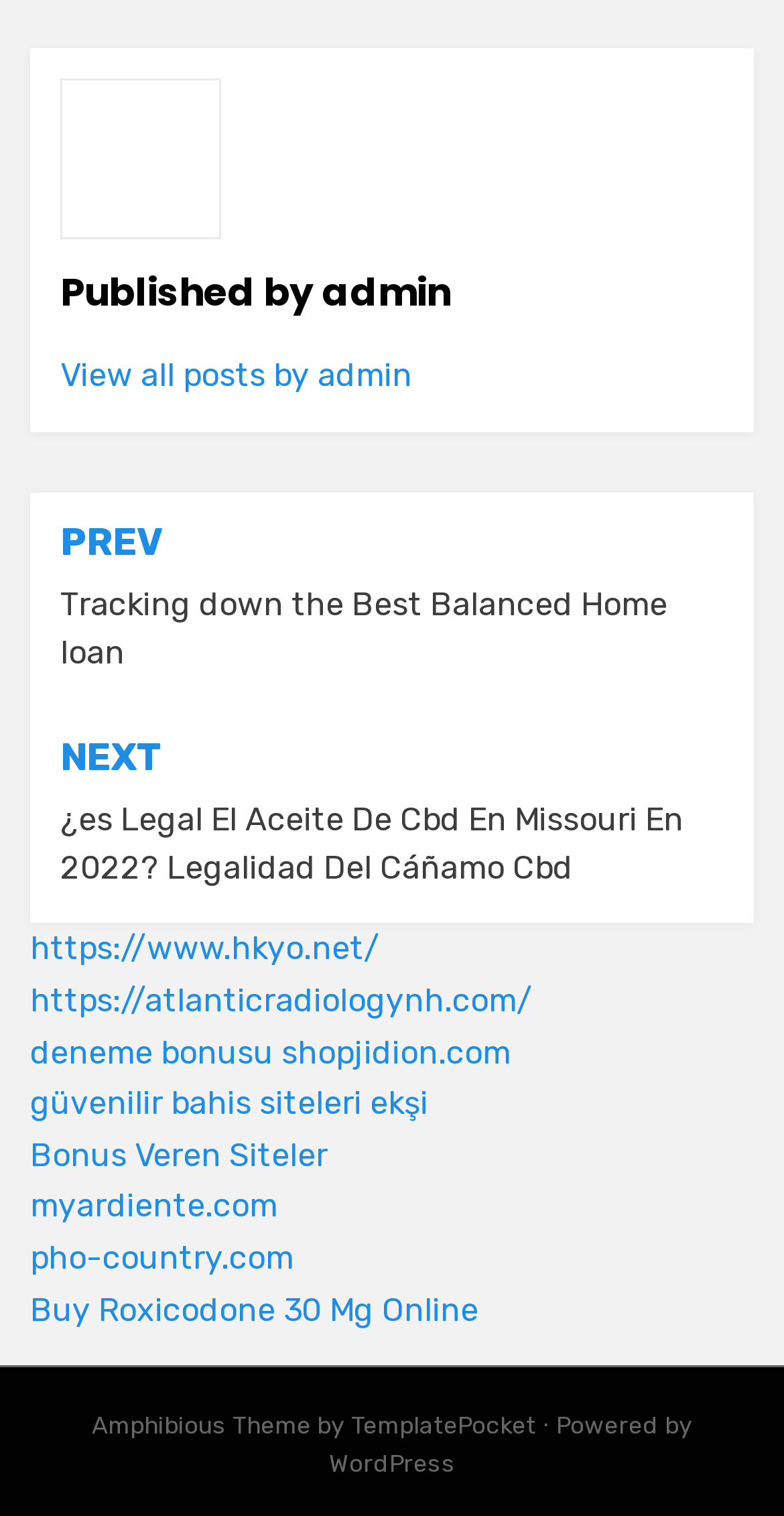Locate the bounding box coordinates of the element to click to perform the following action: 'View all posts by admin'. The coordinates should be given as four float values between 0 and 1, in the form of [left, top, right, bottom].

[0.077, 0.235, 0.526, 0.26]